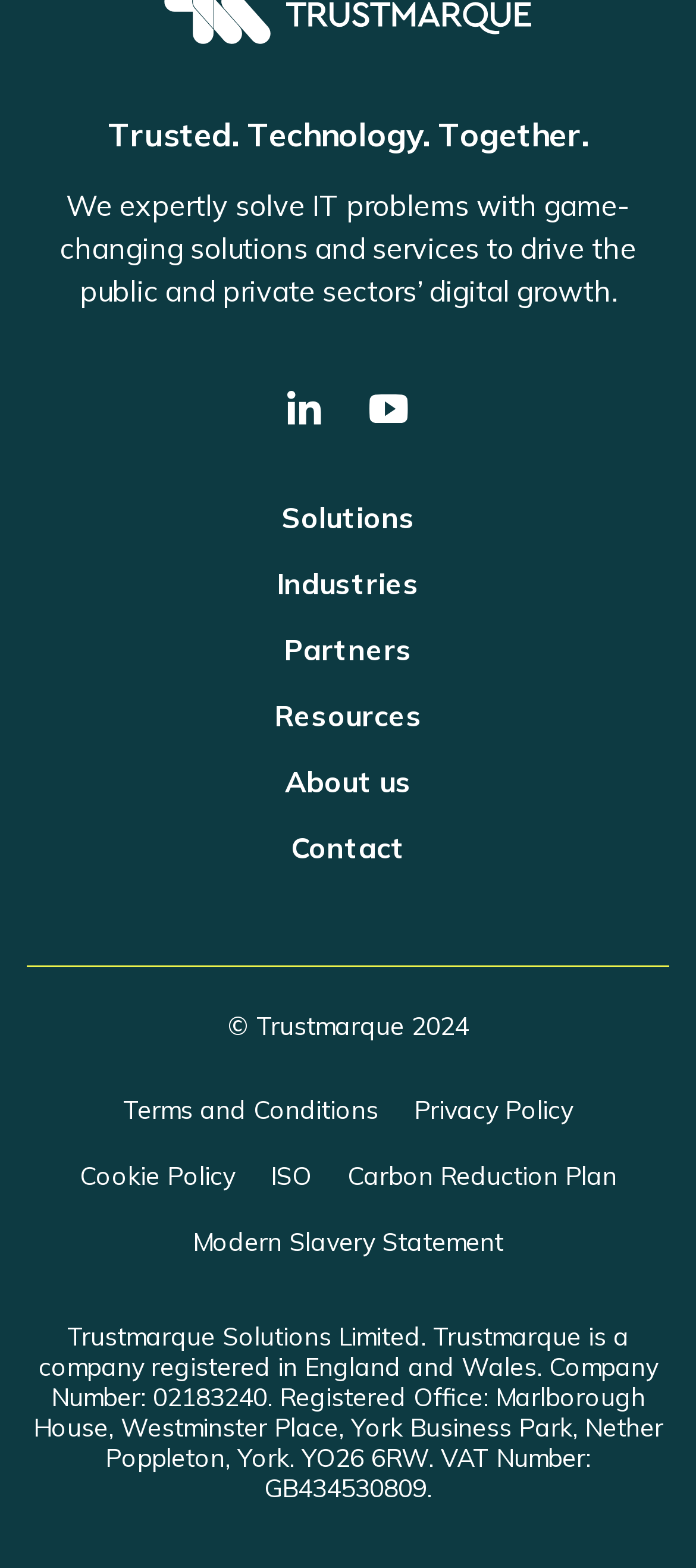Locate the bounding box coordinates of the clickable part needed for the task: "Toggle navigation".

None